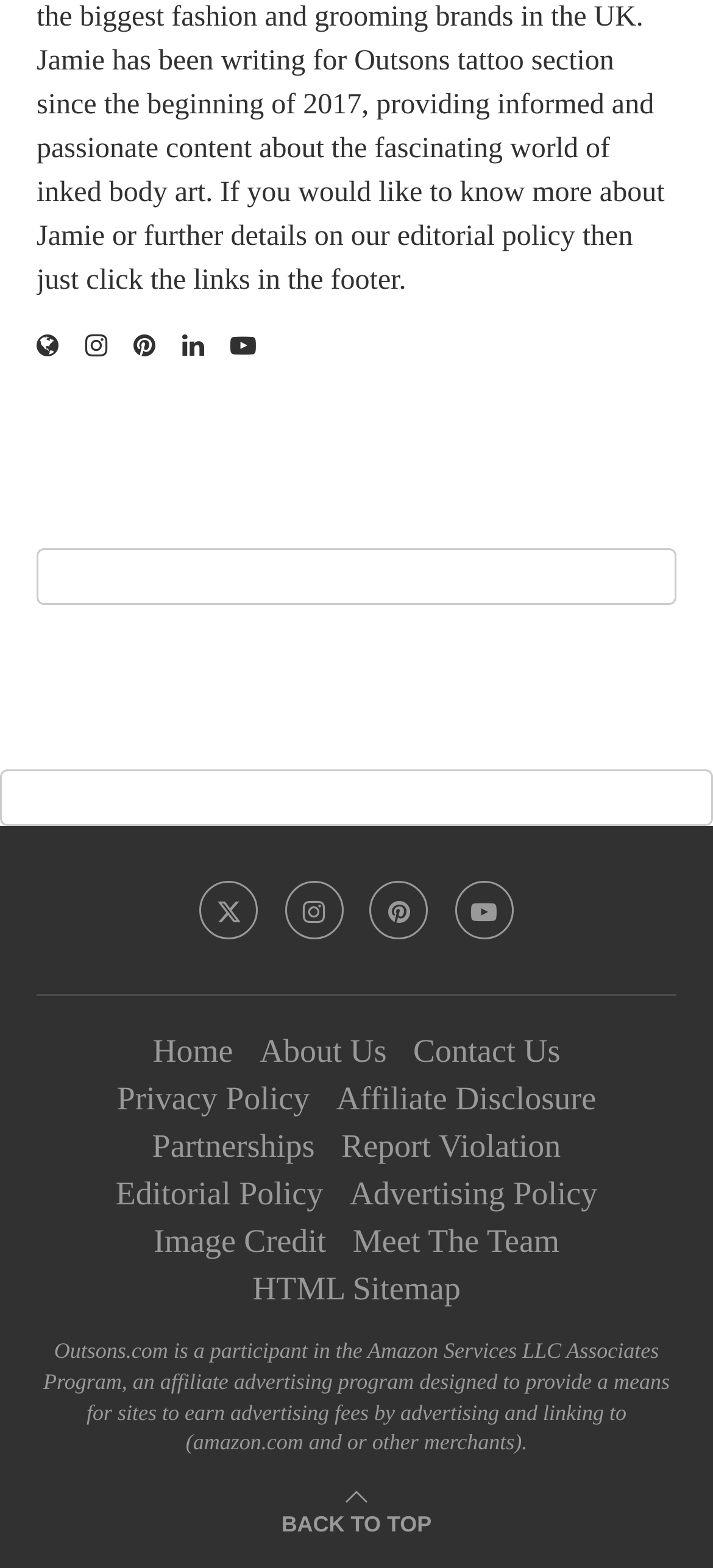Point out the bounding box coordinates of the section to click in order to follow this instruction: "Go to the Home page".

[0.214, 0.658, 0.327, 0.682]